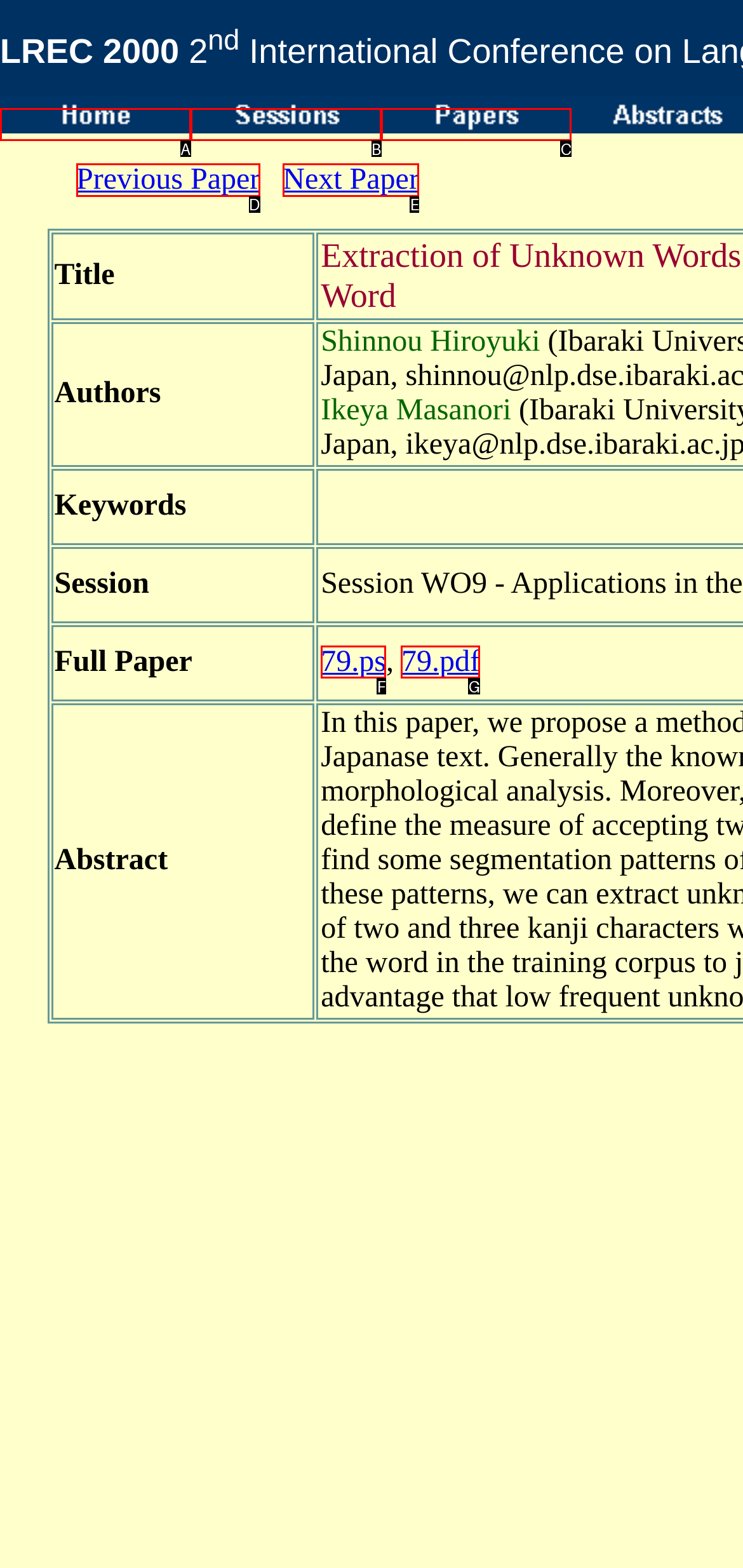Choose the option that aligns with the description: Previous Paper
Respond with the letter of the chosen option directly.

D